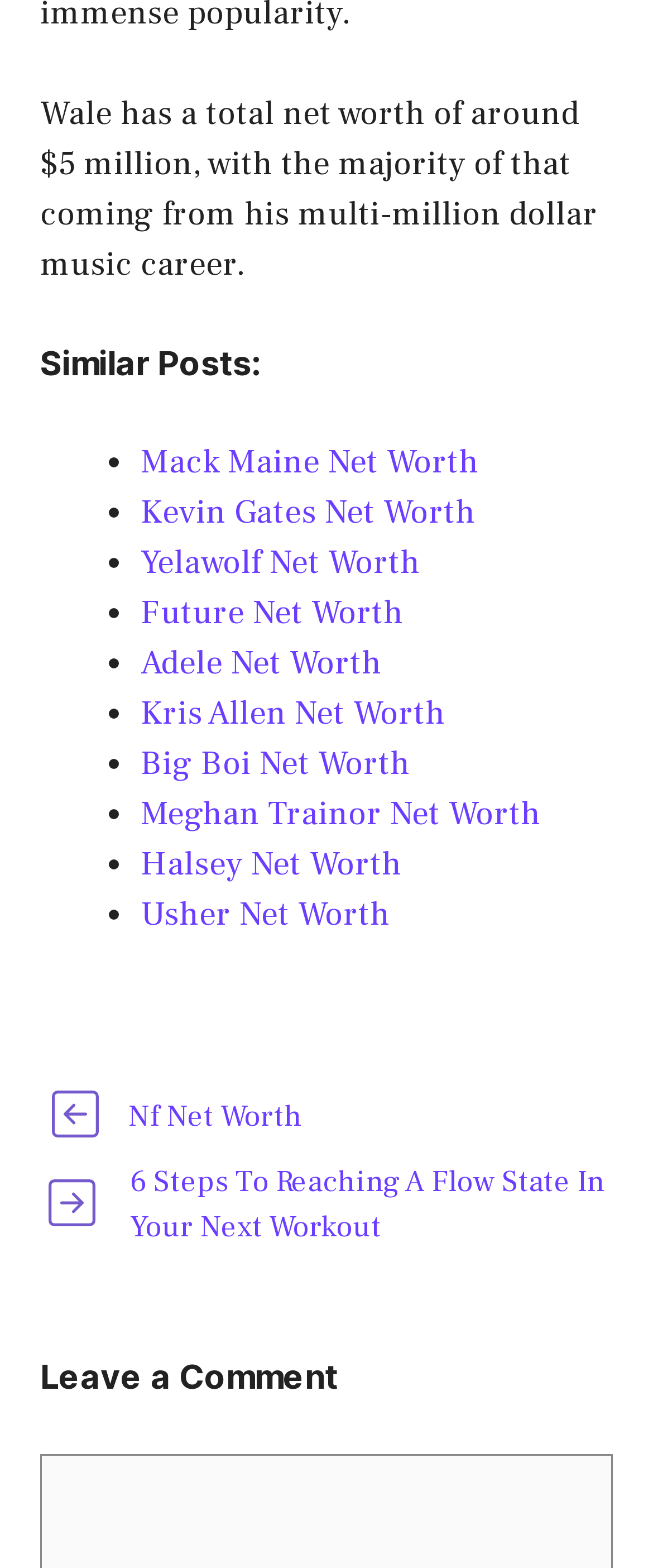Determine the bounding box coordinates of the element's region needed to click to follow the instruction: "Click on the link to view Usher's net worth". Provide these coordinates as four float numbers between 0 and 1, formatted as [left, top, right, bottom].

[0.215, 0.569, 0.597, 0.597]